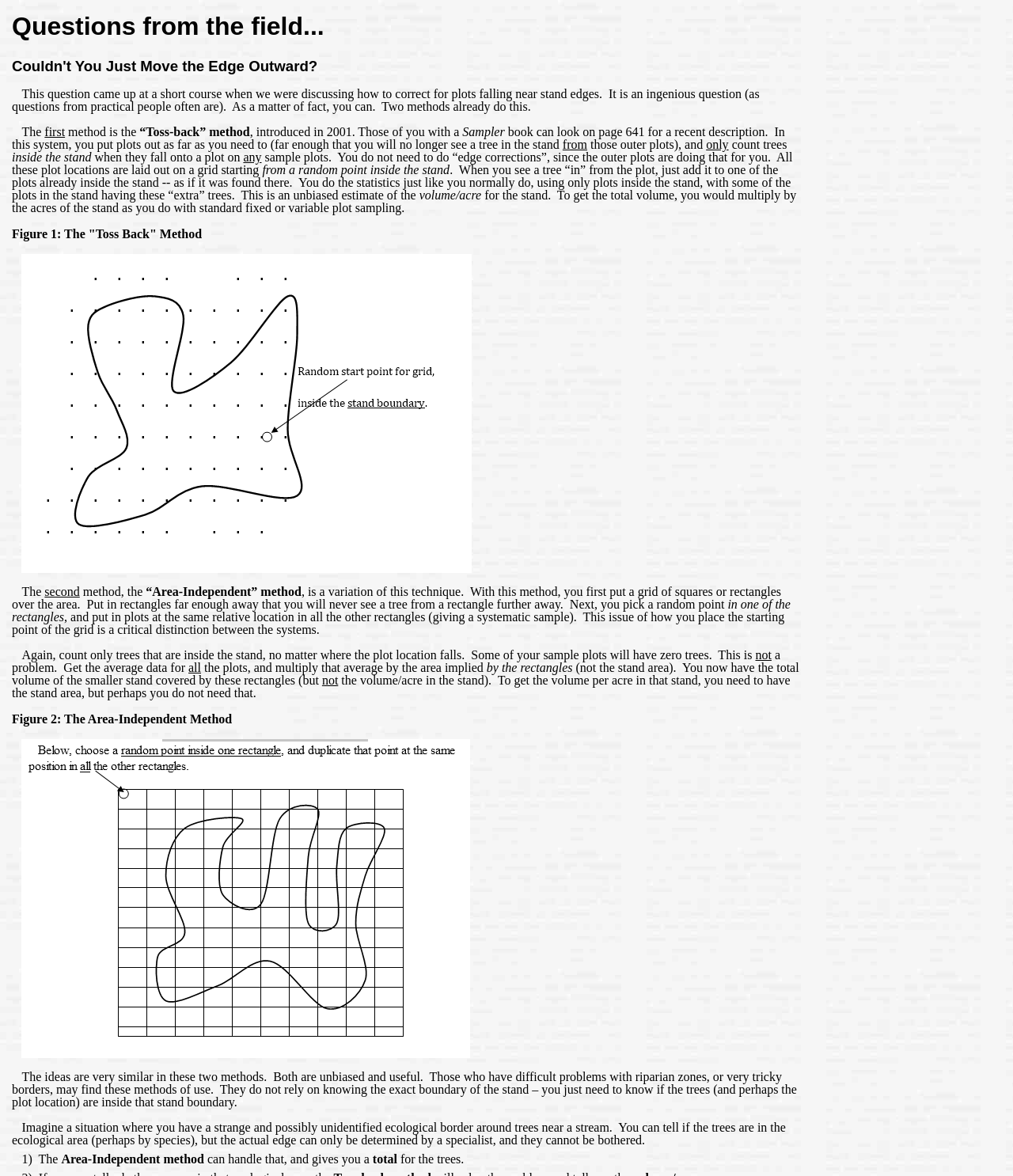What is required to use these methods?
Based on the image, answer the question with as much detail as possible.

To use these methods, you need to know if the trees are in the ecological area, perhaps by species, as mentioned in the first paragraph. This knowledge is sufficient, even if the exact boundary of the stand is unknown.